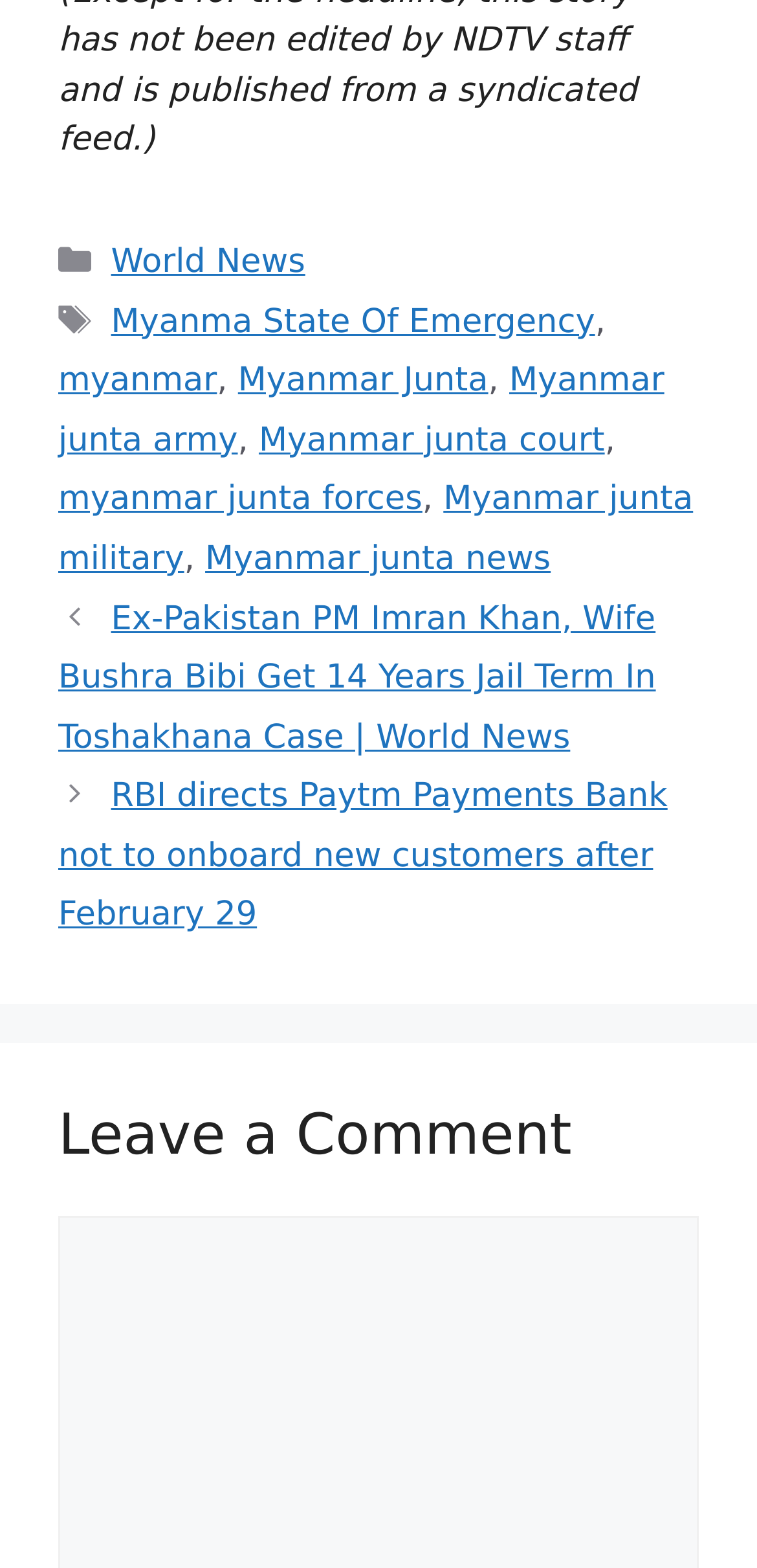Please determine the bounding box coordinates of the element's region to click for the following instruction: "Read the post about 'Ex-Pakistan PM Imran Khan, Wife Bushra Bibi Get 14 Years Jail Term In Toshakhana Case'".

[0.077, 0.382, 0.866, 0.483]